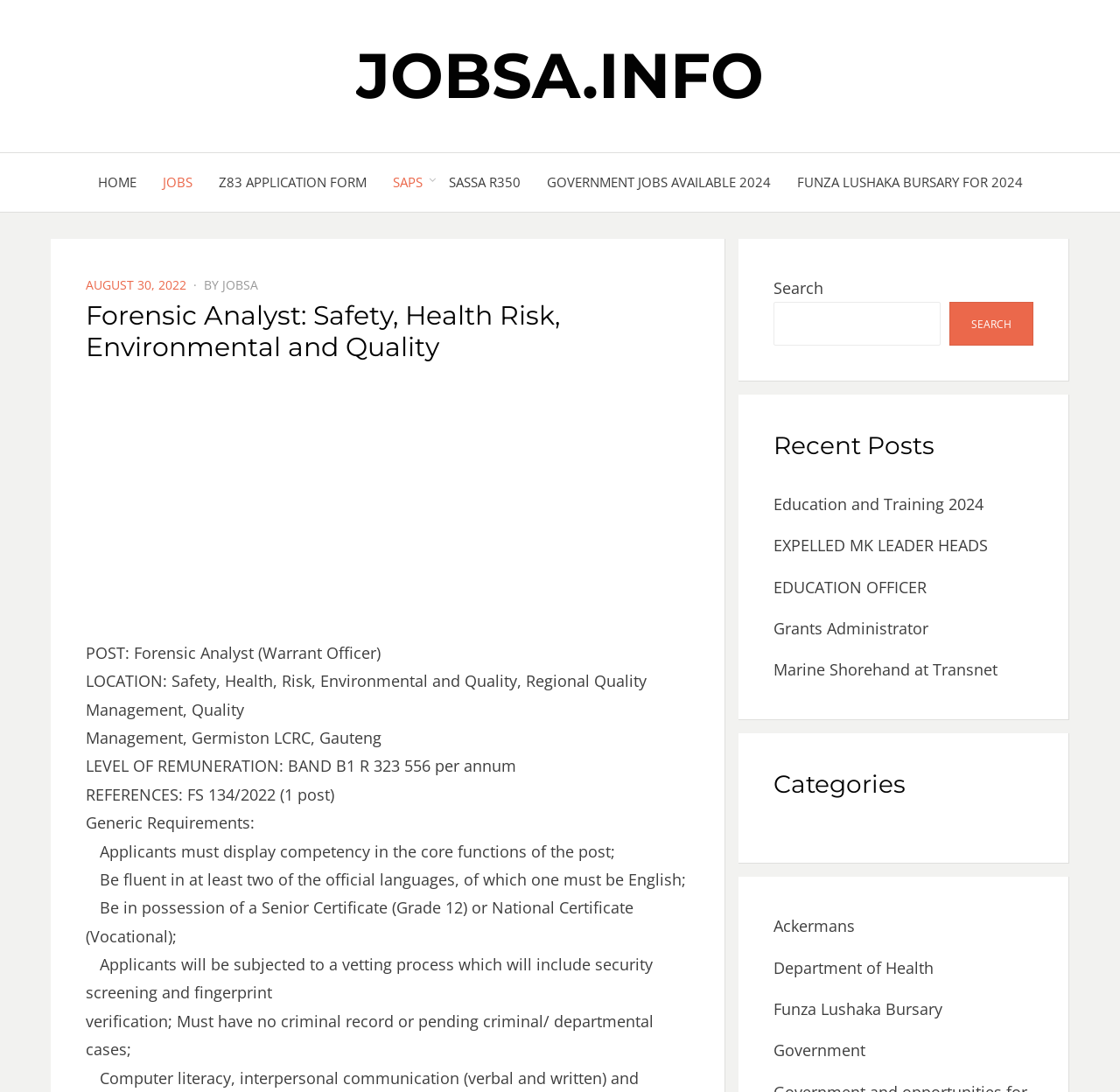Find the bounding box of the web element that fits this description: "Marine Shorehand at Transnet".

[0.691, 0.604, 0.891, 0.623]